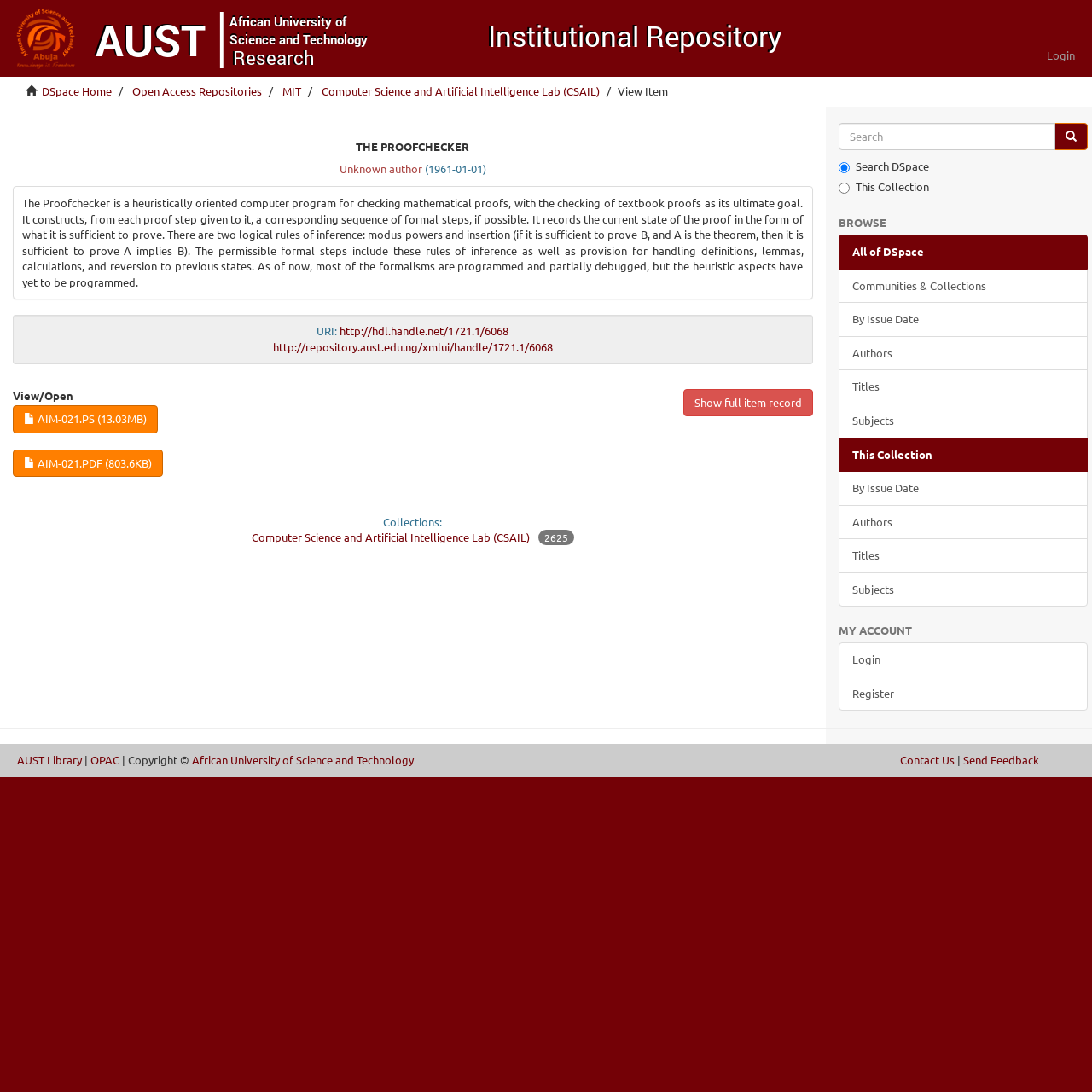Specify the bounding box coordinates for the region that must be clicked to perform the given instruction: "Login to the system".

[0.947, 0.031, 0.996, 0.07]